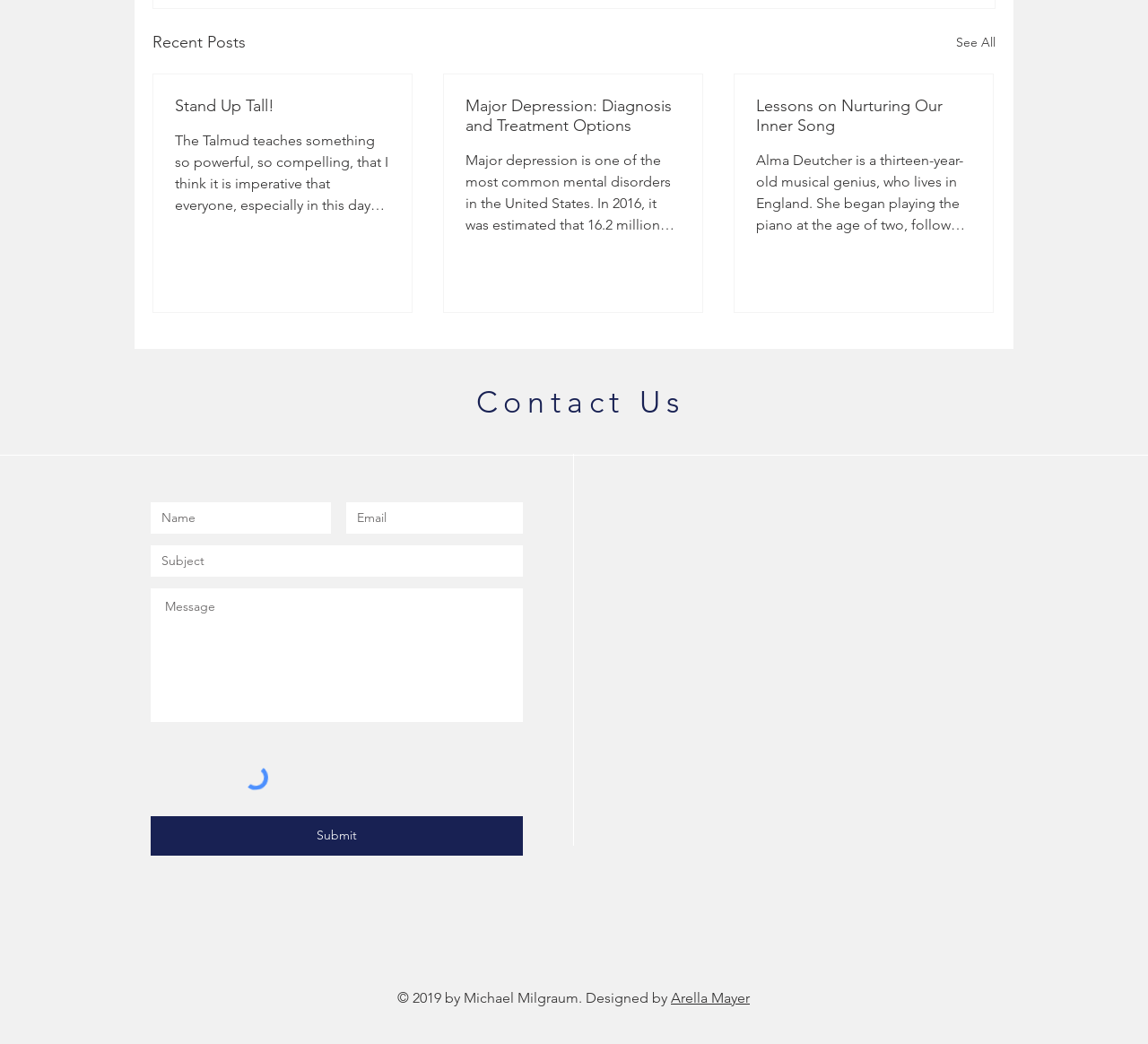Bounding box coordinates should be in the format (top-left x, top-left y, bottom-right x, bottom-right y) and all values should be floating point numbers between 0 and 1. Determine the bounding box coordinate for the UI element described as: See All

[0.833, 0.028, 0.867, 0.053]